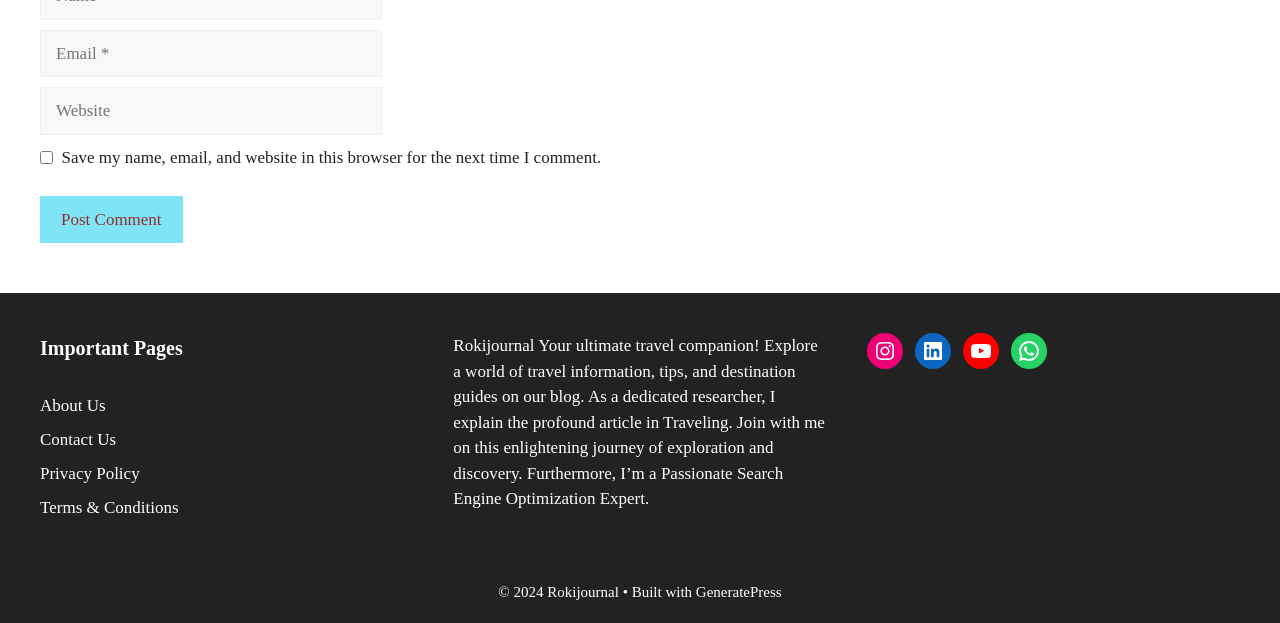Identify the bounding box coordinates of the specific part of the webpage to click to complete this instruction: "Click Research".

None